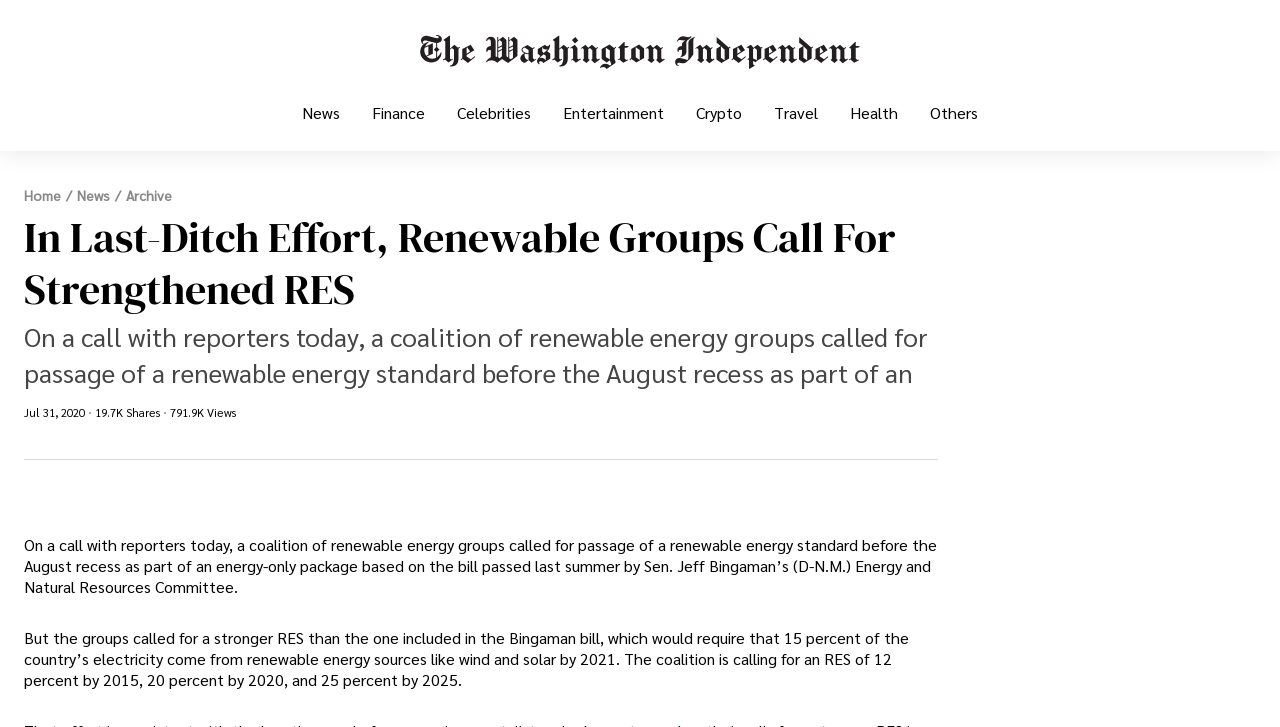Can you determine the bounding box coordinates of the area that needs to be clicked to fulfill the following instruction: "Click on the 'Finance' link"?

[0.278, 0.149, 0.345, 0.208]